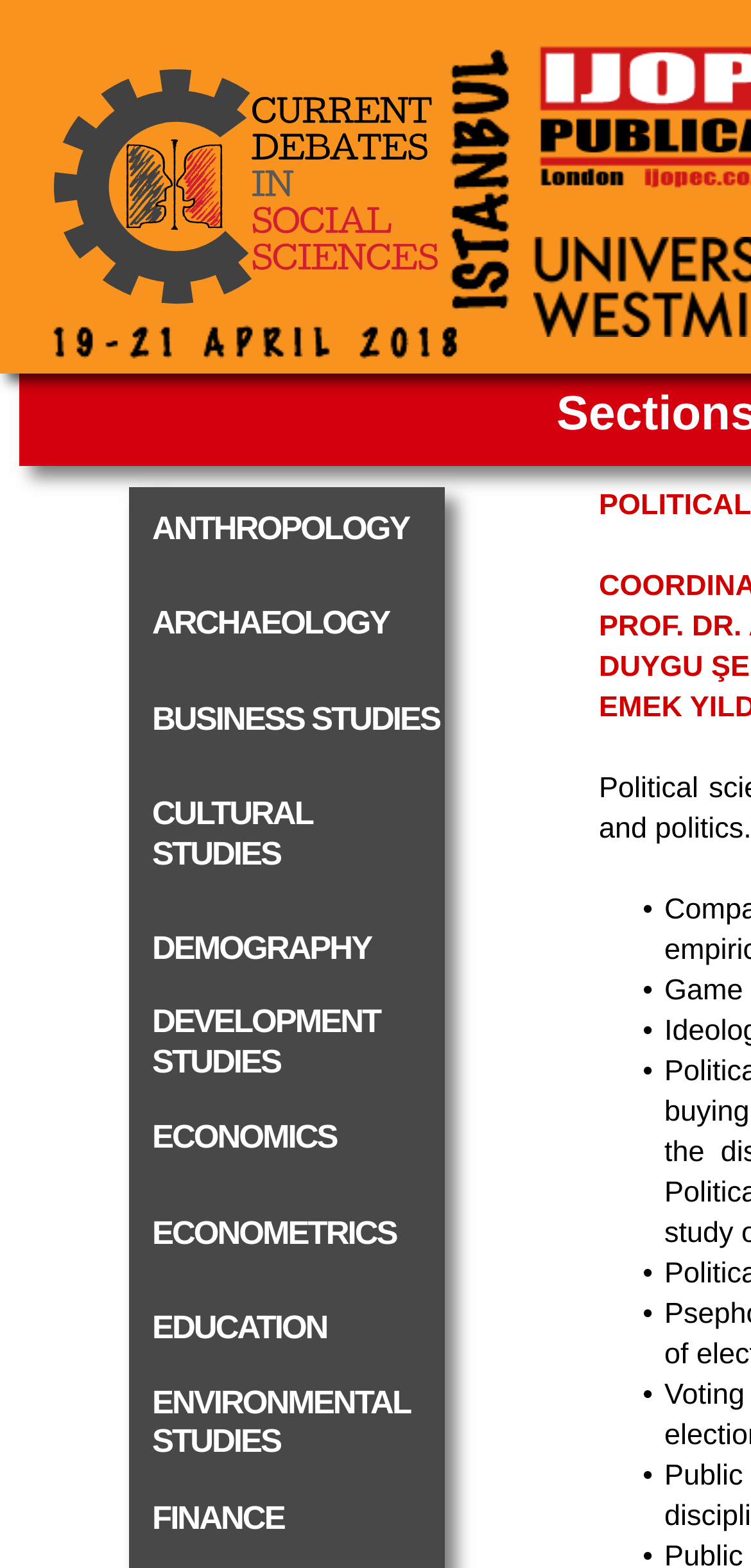Please locate the bounding box coordinates of the element that should be clicked to complete the given instruction: "explore ENVIRONMENTAL STUDIES".

[0.172, 0.881, 0.592, 0.941]